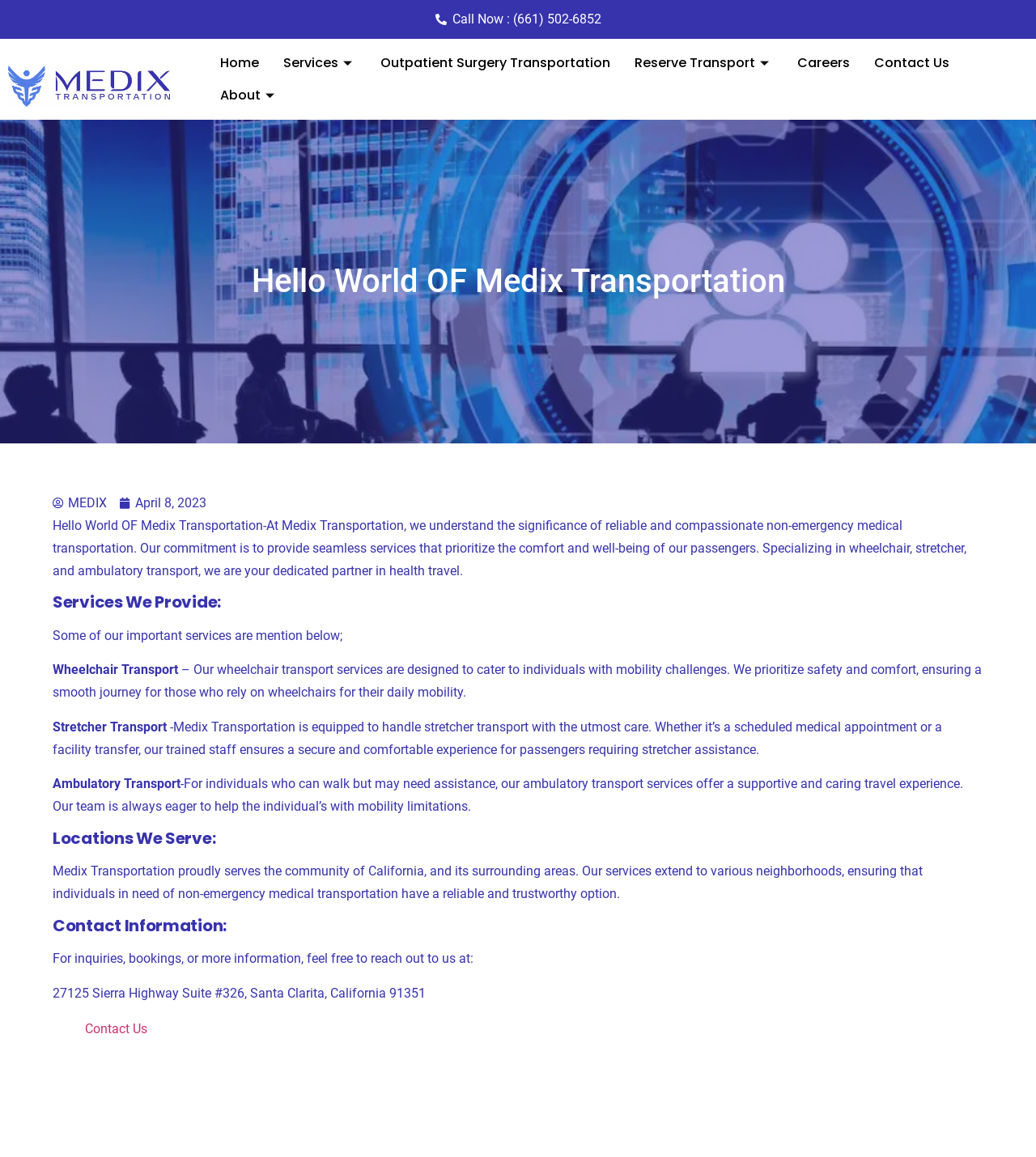Kindly provide the bounding box coordinates of the section you need to click on to fulfill the given instruction: "Call the phone number".

[0.437, 0.01, 0.581, 0.023]